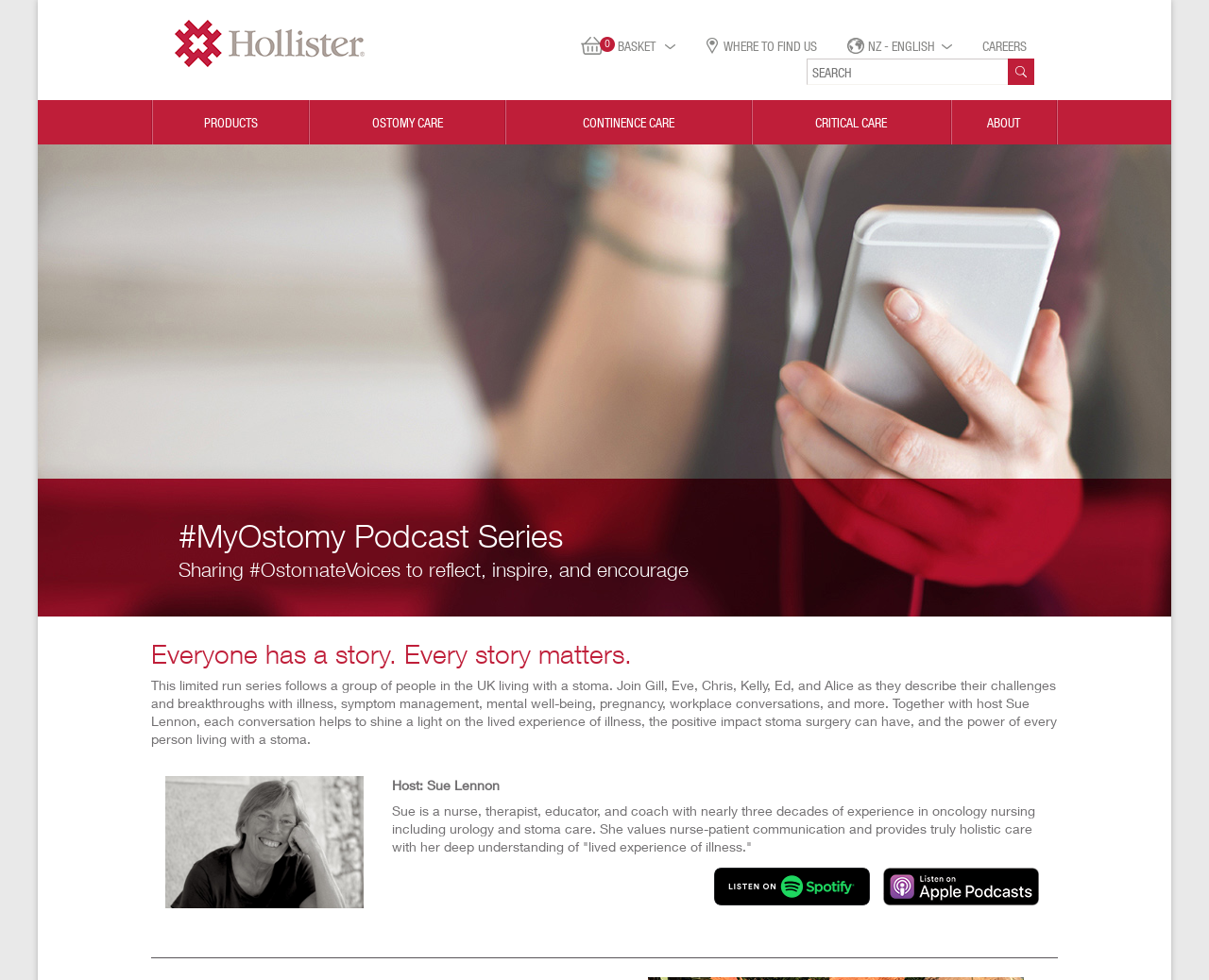What is the profession of the host Sue Lennon?
Your answer should be a single word or phrase derived from the screenshot.

nurse, therapist, educator, and coach